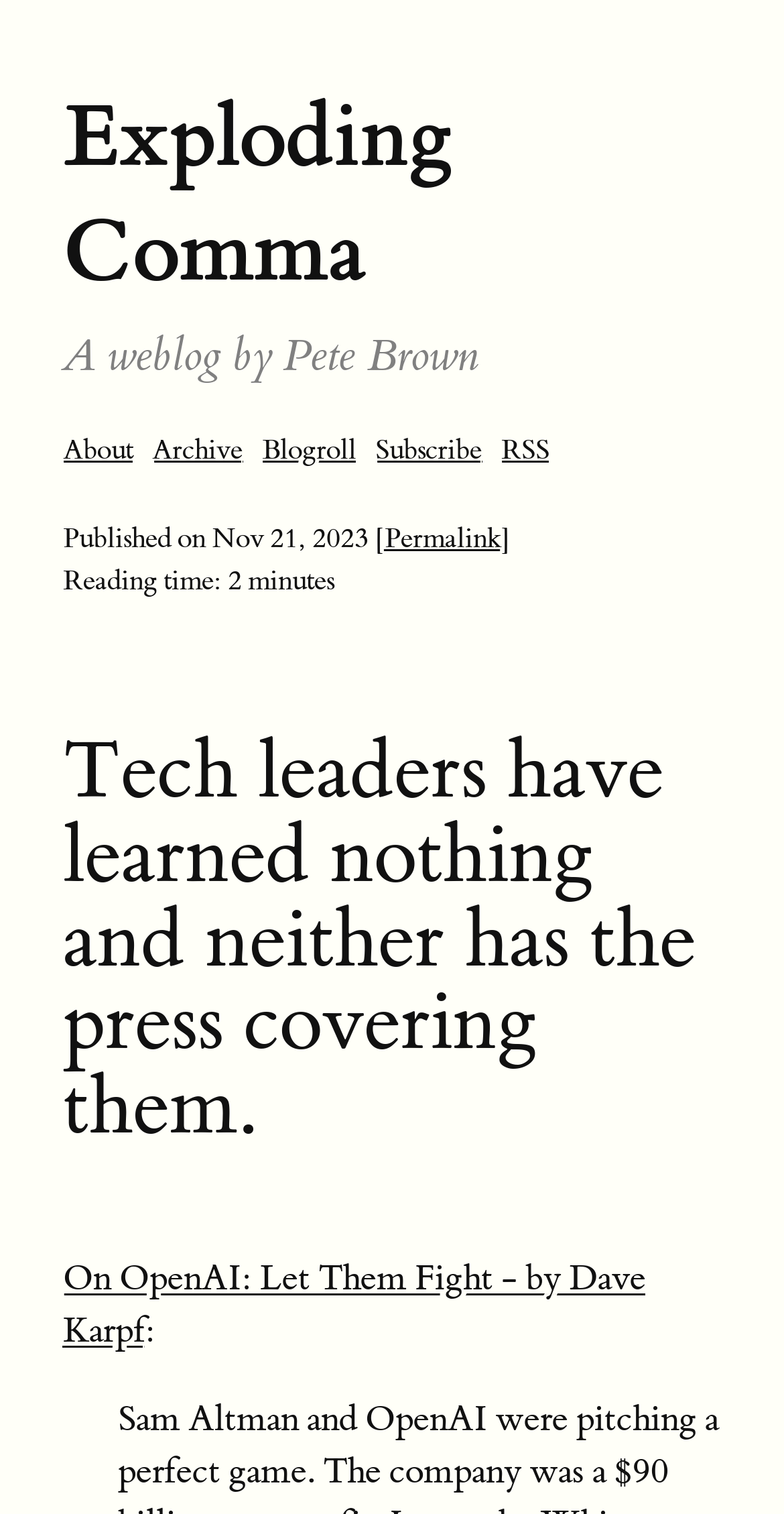Given the description of a UI element: "Exploding Comma", identify the bounding box coordinates of the matching element in the webpage screenshot.

[0.08, 0.052, 0.577, 0.203]